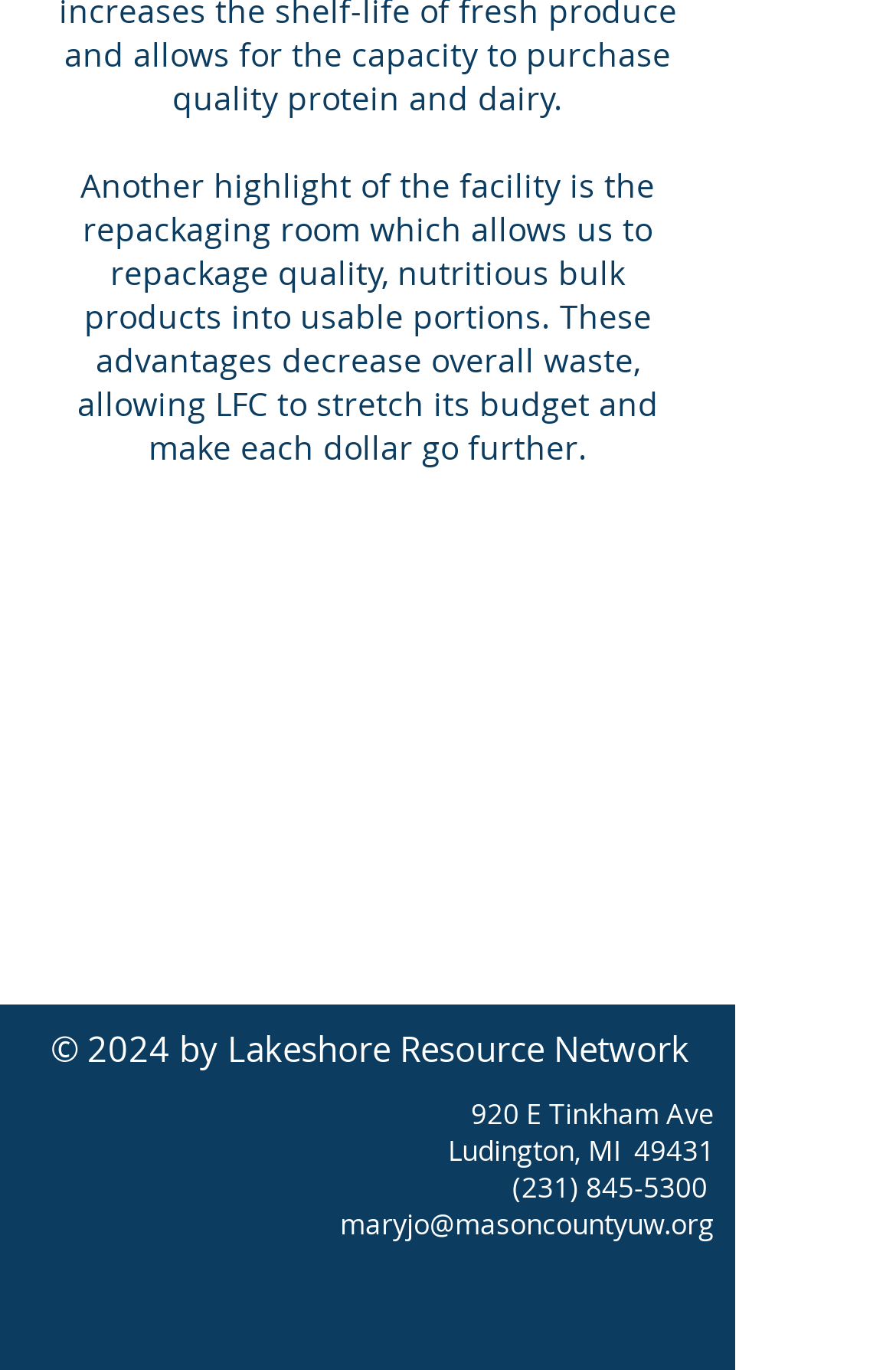Refer to the image and provide an in-depth answer to the question: 
What year is the copyright for Lakeshore Resource Network?

The copyright year is provided in the StaticText element, which states '© 2024 by Lakeshore Resource Network'.